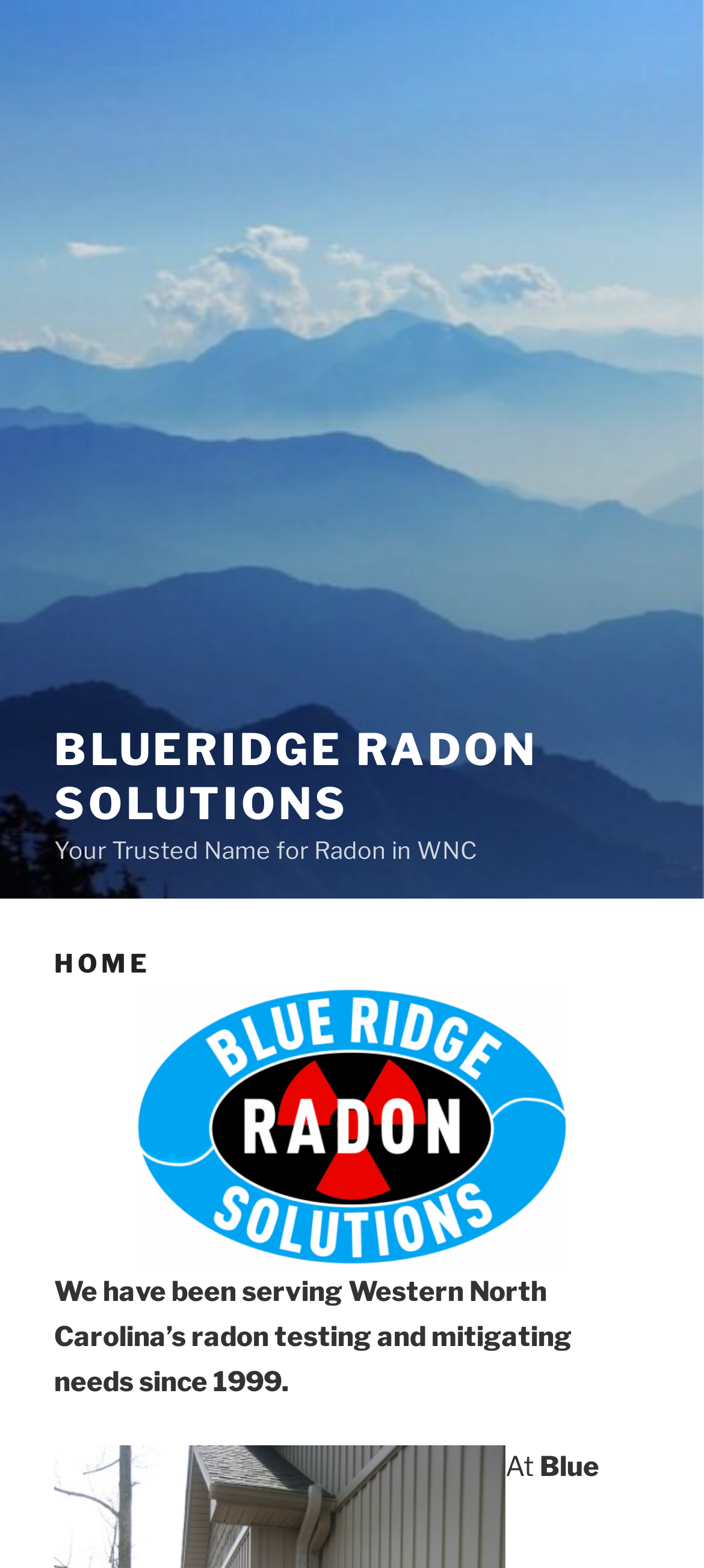What region does the company serve?
We need a detailed and meticulous answer to the question.

The region served by the company can be found in the static text element that reads 'We have been serving Western North Carolina’s radon testing and mitigating needs since 1999.' This indicates that the company's services are focused on Western North Carolina.